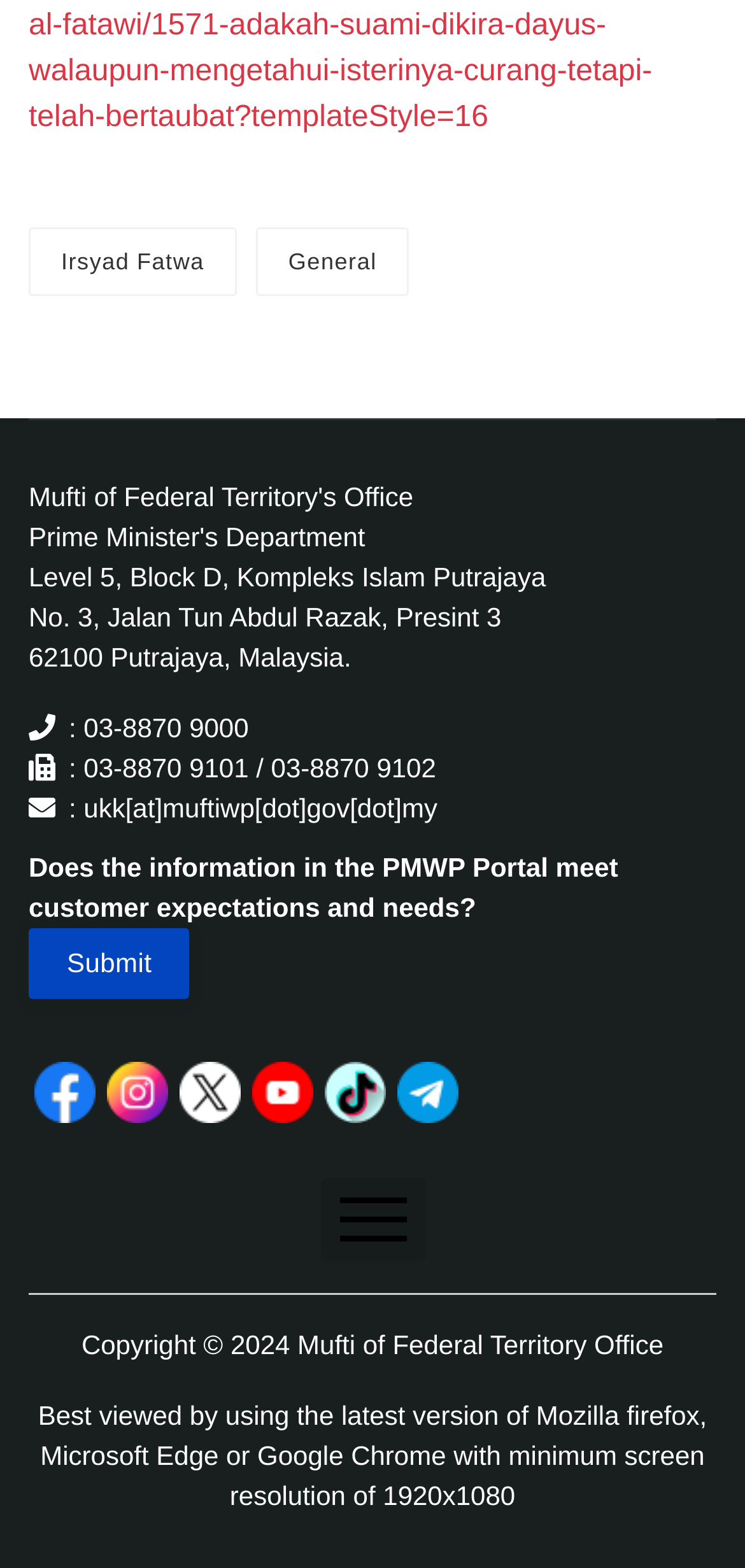Please answer the following question using a single word or phrase: 
What is the phone number of the Mufti of Federal Territory Office?

03-8870 9000